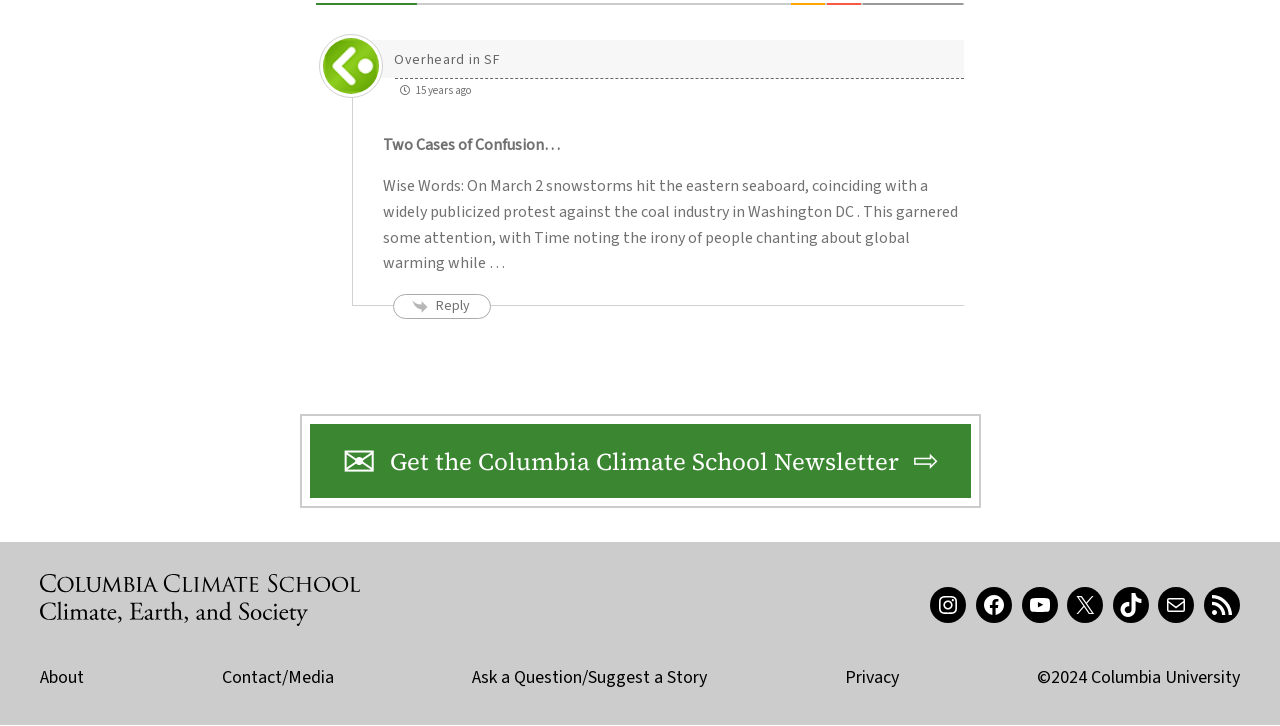Find the bounding box coordinates for the area that must be clicked to perform this action: "View product details".

None